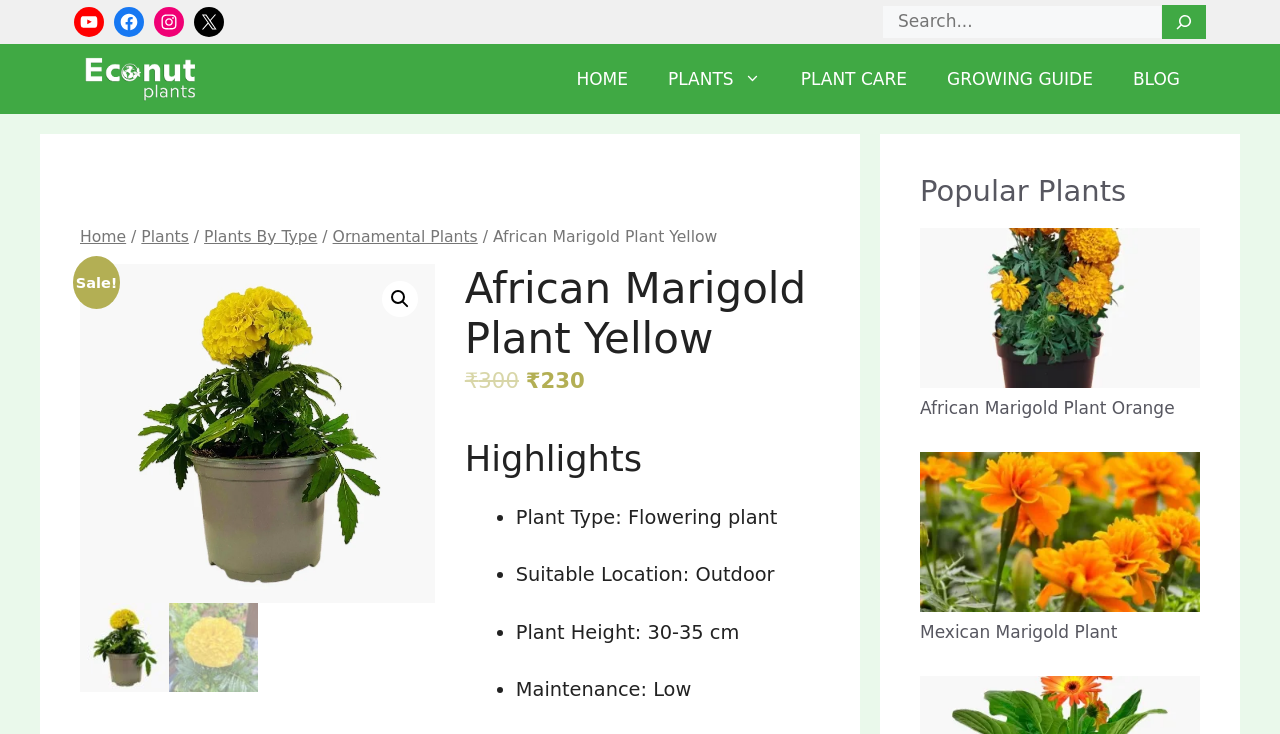Using the provided description African Marigold Plant Orange, find the bounding box coordinates for the UI element. Provide the coordinates in (top-left x, top-left y, bottom-right x, bottom-right y) format, ensuring all values are between 0 and 1.

[0.719, 0.311, 0.938, 0.736]